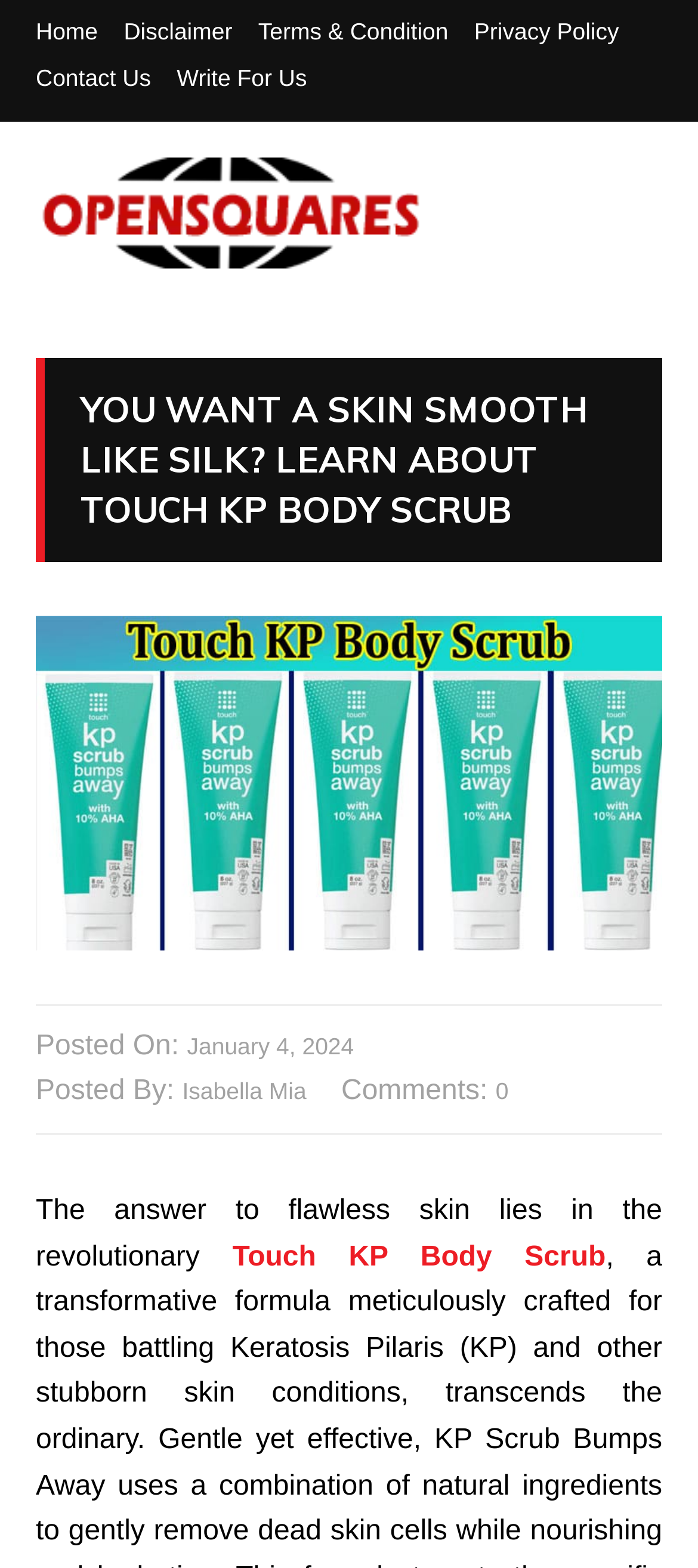Highlight the bounding box coordinates of the element you need to click to perform the following instruction: "View research units."

None